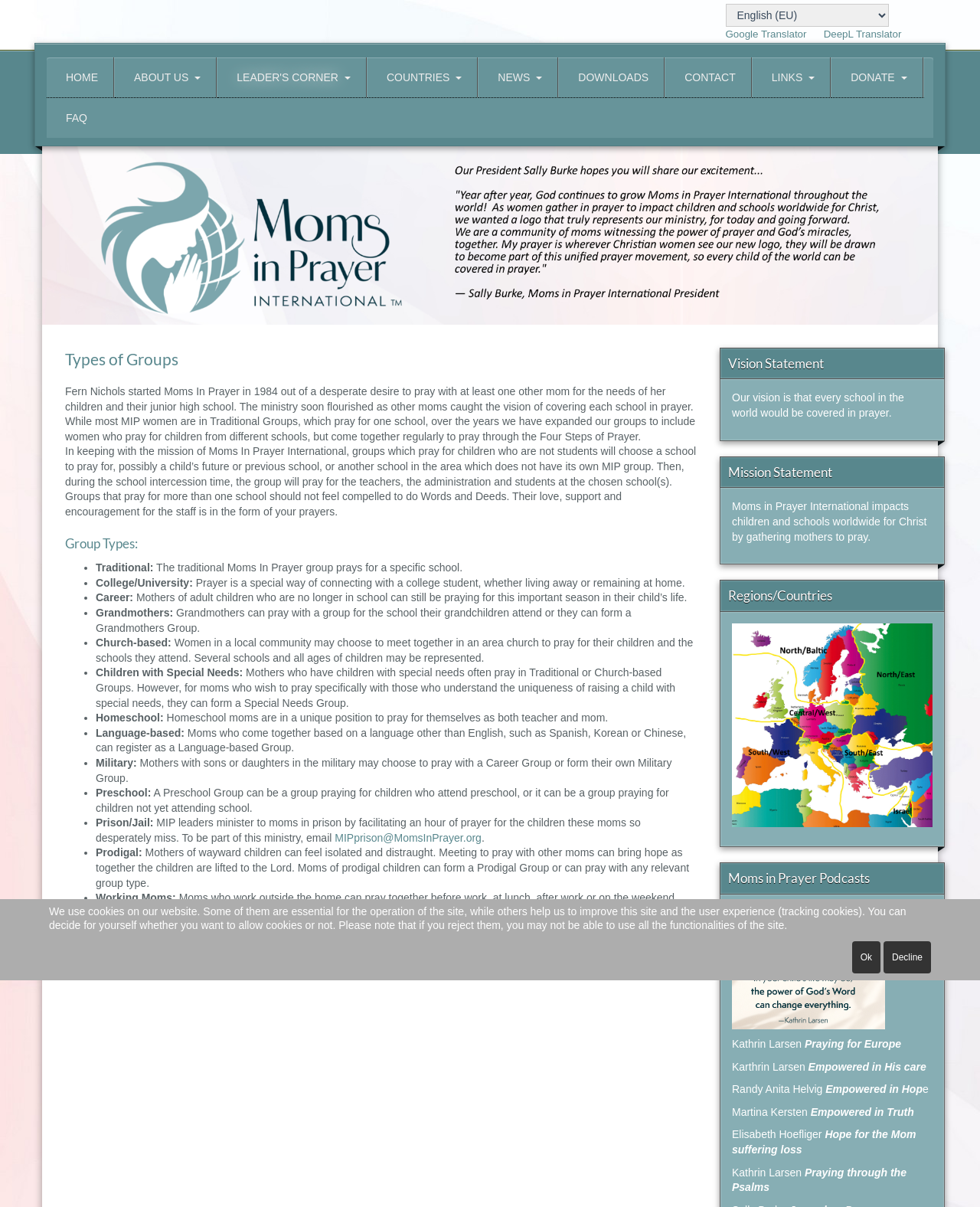Locate the bounding box coordinates of the clickable area needed to fulfill the instruction: "translate the webpage using Google Translator".

[0.74, 0.023, 0.823, 0.033]